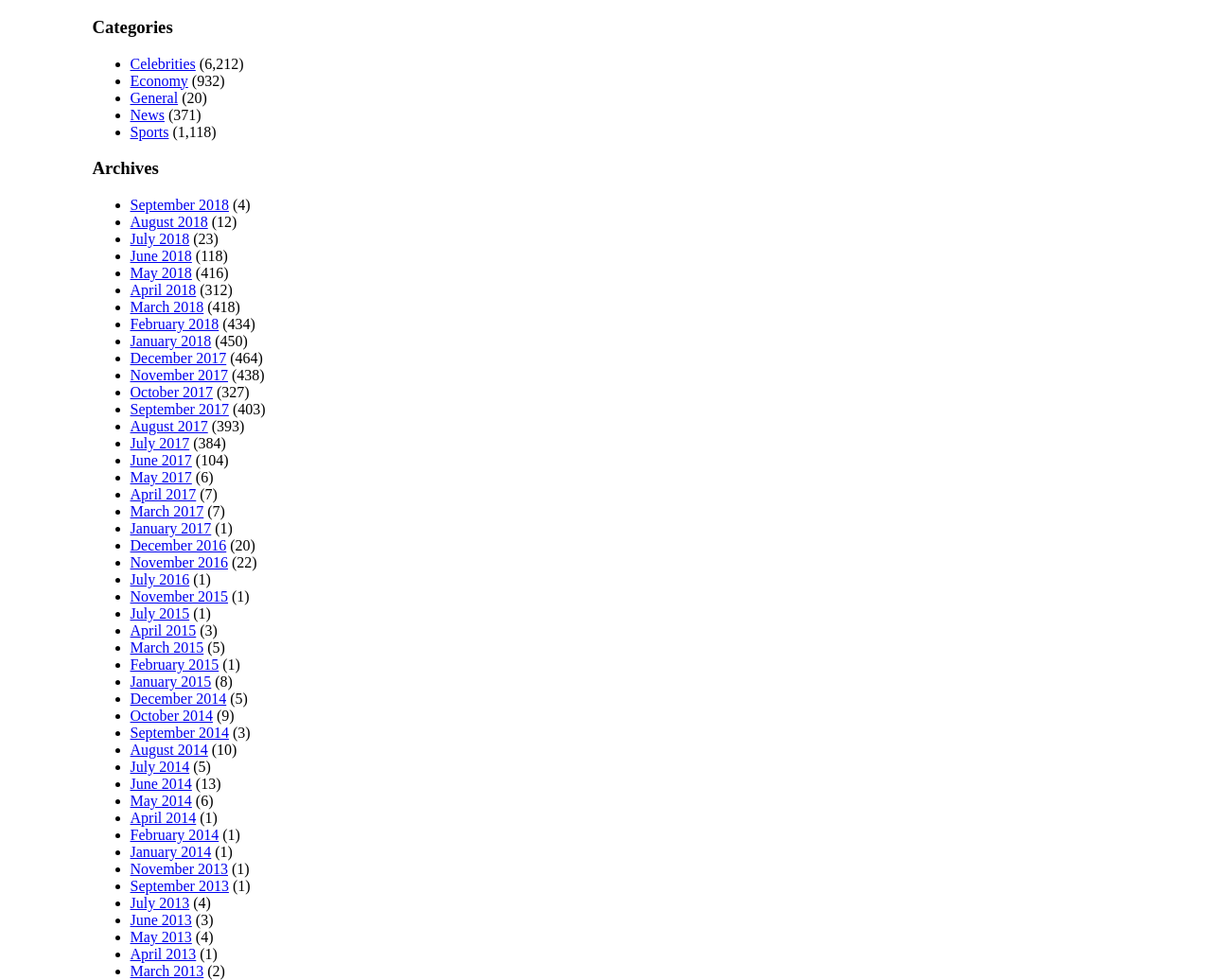Indicate the bounding box coordinates of the clickable region to achieve the following instruction: "View September 2018 archives."

[0.107, 0.201, 0.189, 0.217]